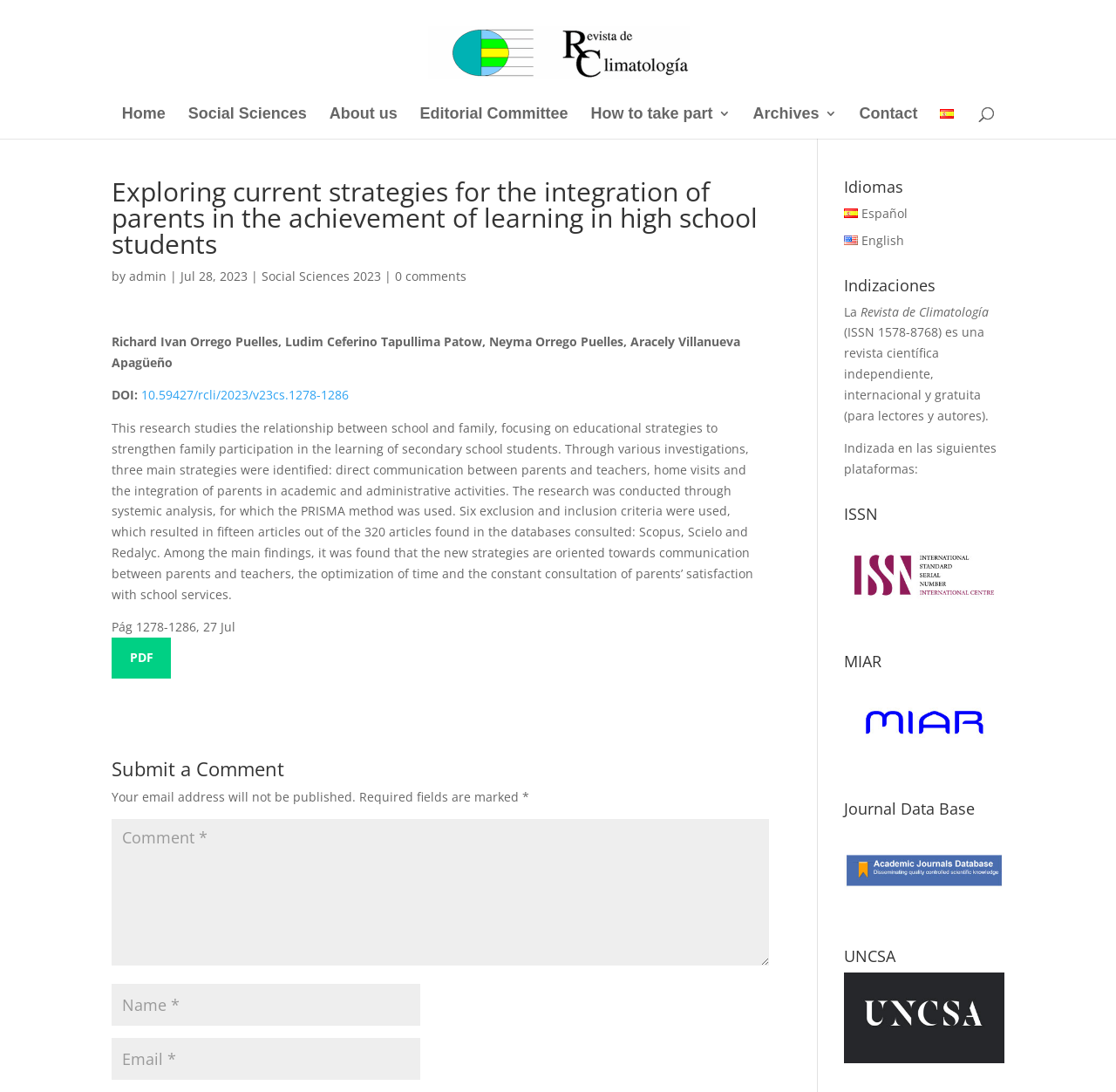What is the ISSN of the Revista de Climatología?
Refer to the image and provide a detailed answer to the question.

The question is asking for the ISSN of the Revista de Climatología. By looking at the webpage, we can see that the ISSN is listed as '(ISSN 1578-8768)'. Therefore, the answer is '1578-8768'.